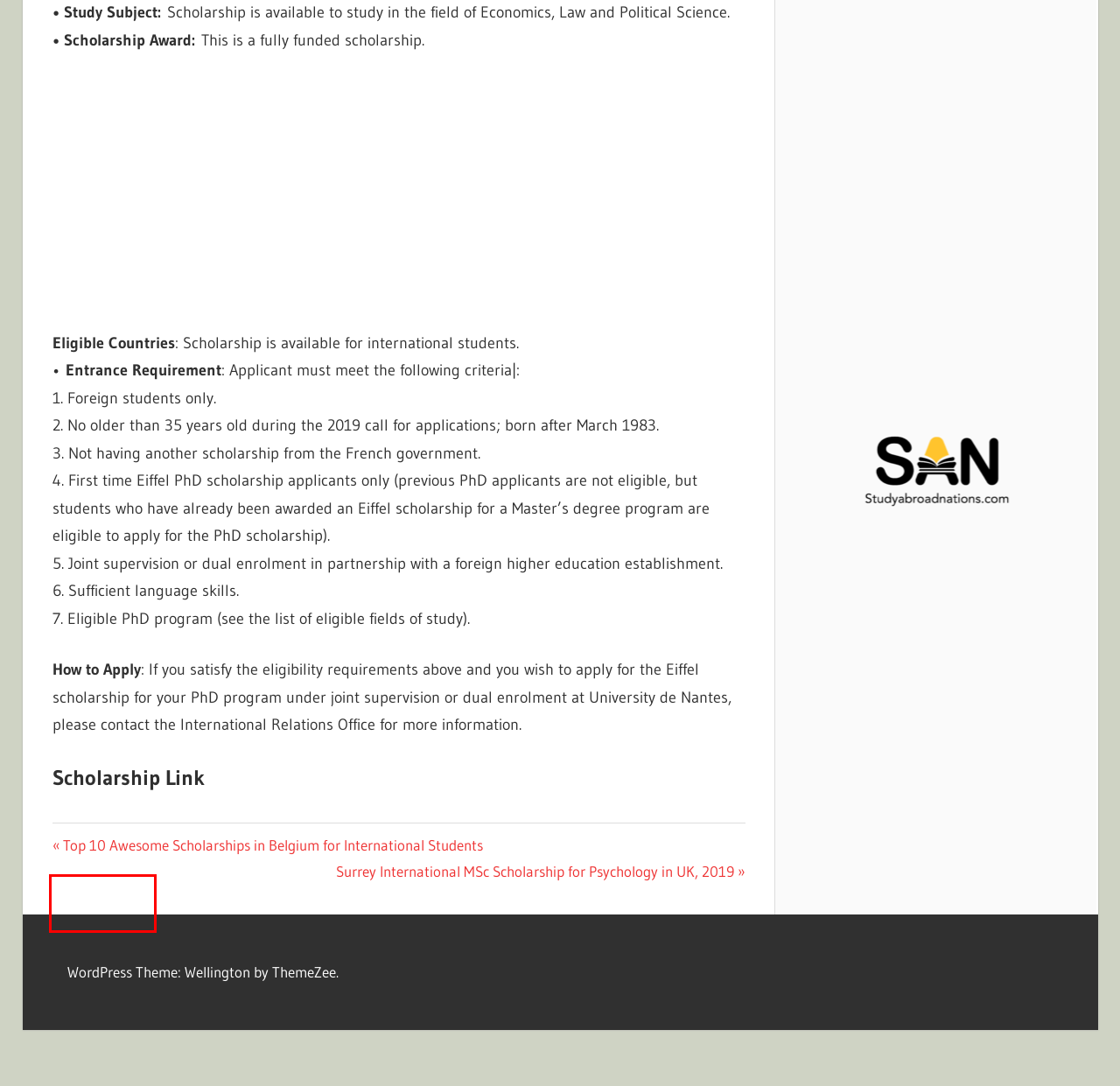With the provided webpage screenshot containing a red bounding box around a UI element, determine which description best matches the new webpage that appears after clicking the selected element. The choices are:
A. Top 10 Awesome Scholarships in Belgium for International Students 2024
B. Europe Scholarships |
C. Austria Scholarships |
D. PhD Scholarships |
E. Adverts -
F. Full Tuition Scholarships |
G. Free Online Courses |
H. Surrey International MSc Scholarship for Psychology in UK, 2019 2024

D